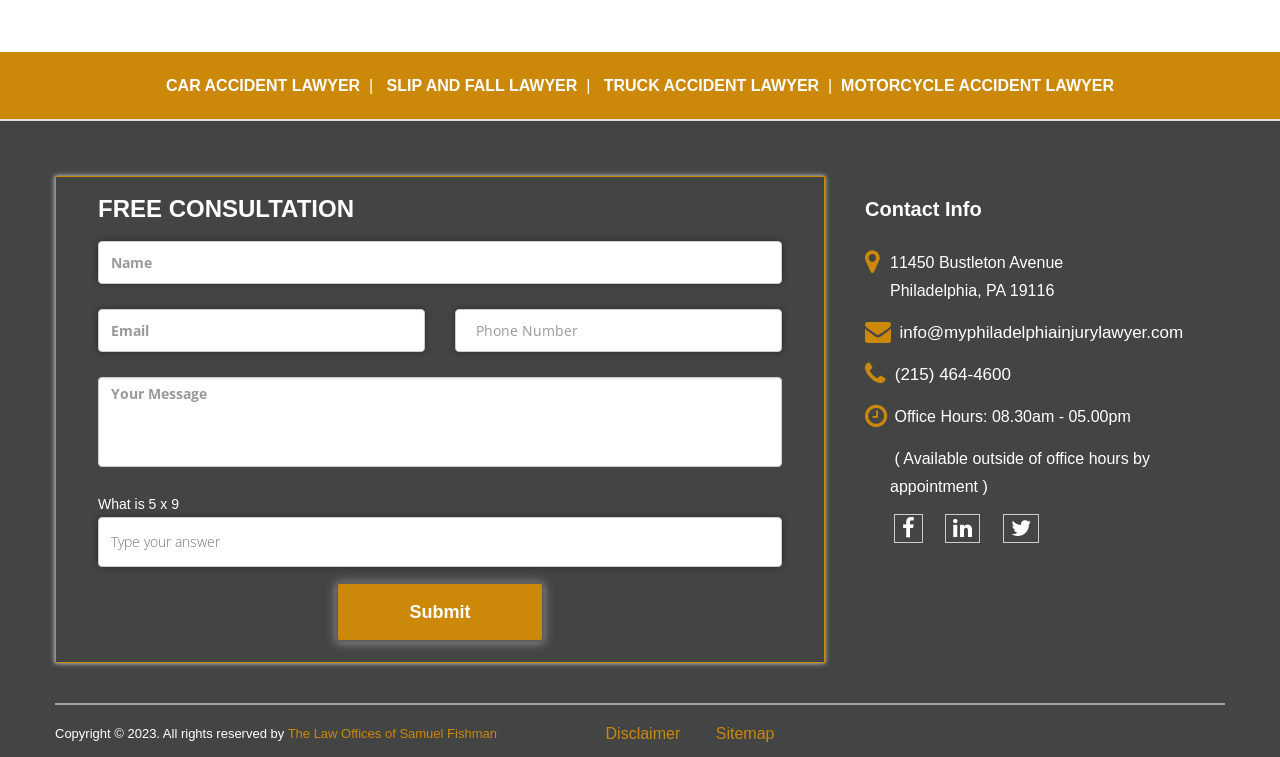What type of lawyer is this website about?
Could you give a comprehensive explanation in response to this question?

This website is about an injury lawyer because it has links to different types of lawyers such as 'CAR ACCIDENT LAWYER', 'SLIP AND FALL LAWYER', 'TRUCK ACCIDENT LAWYER', and 'MOTORCYCLE ACCIDENT LAWYER'.